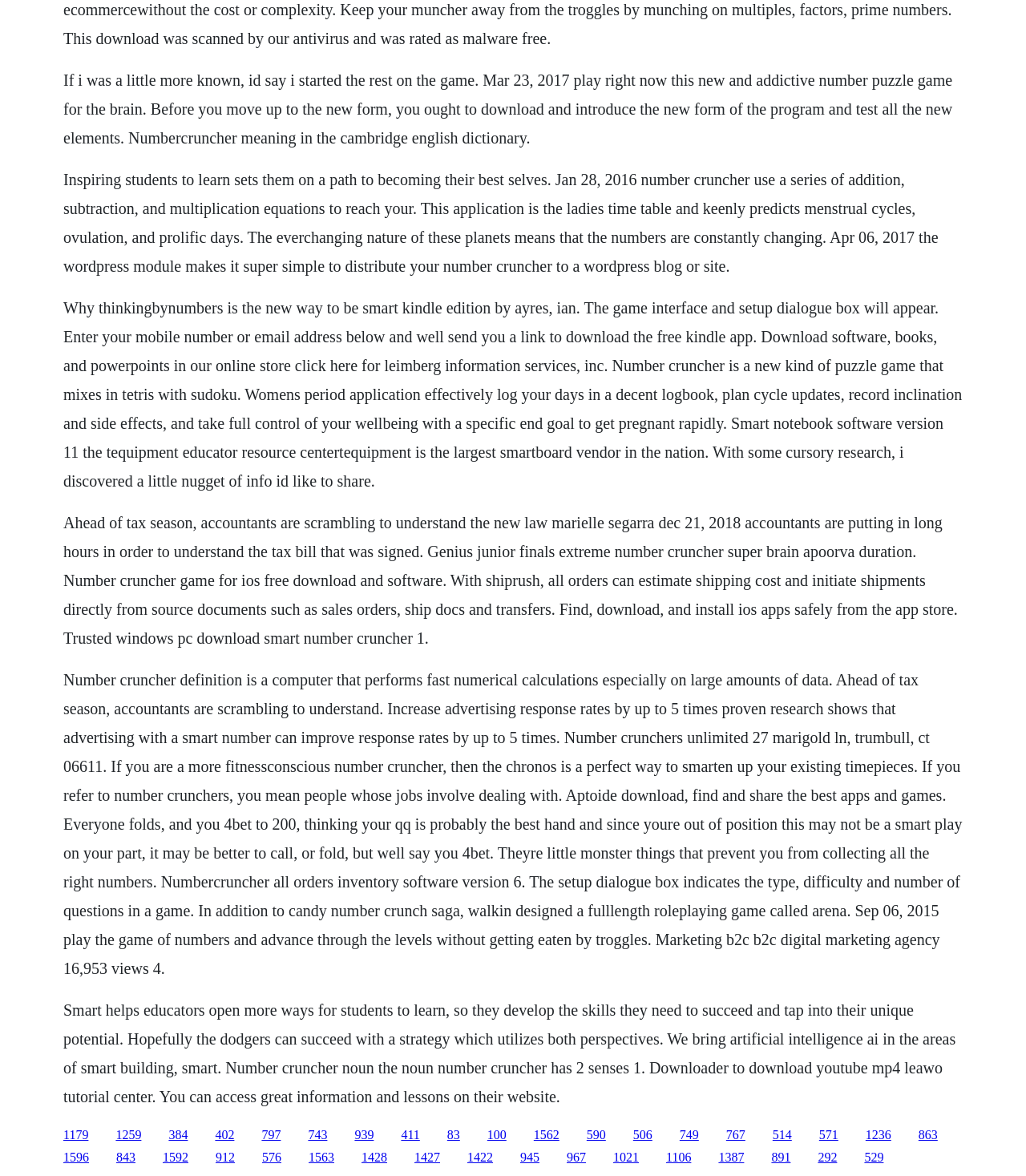Determine the bounding box coordinates of the clickable element to complete this instruction: "Read more about the Number Cruncher game". Provide the coordinates in the format of four float numbers between 0 and 1, [left, top, right, bottom].

[0.062, 0.437, 0.933, 0.55]